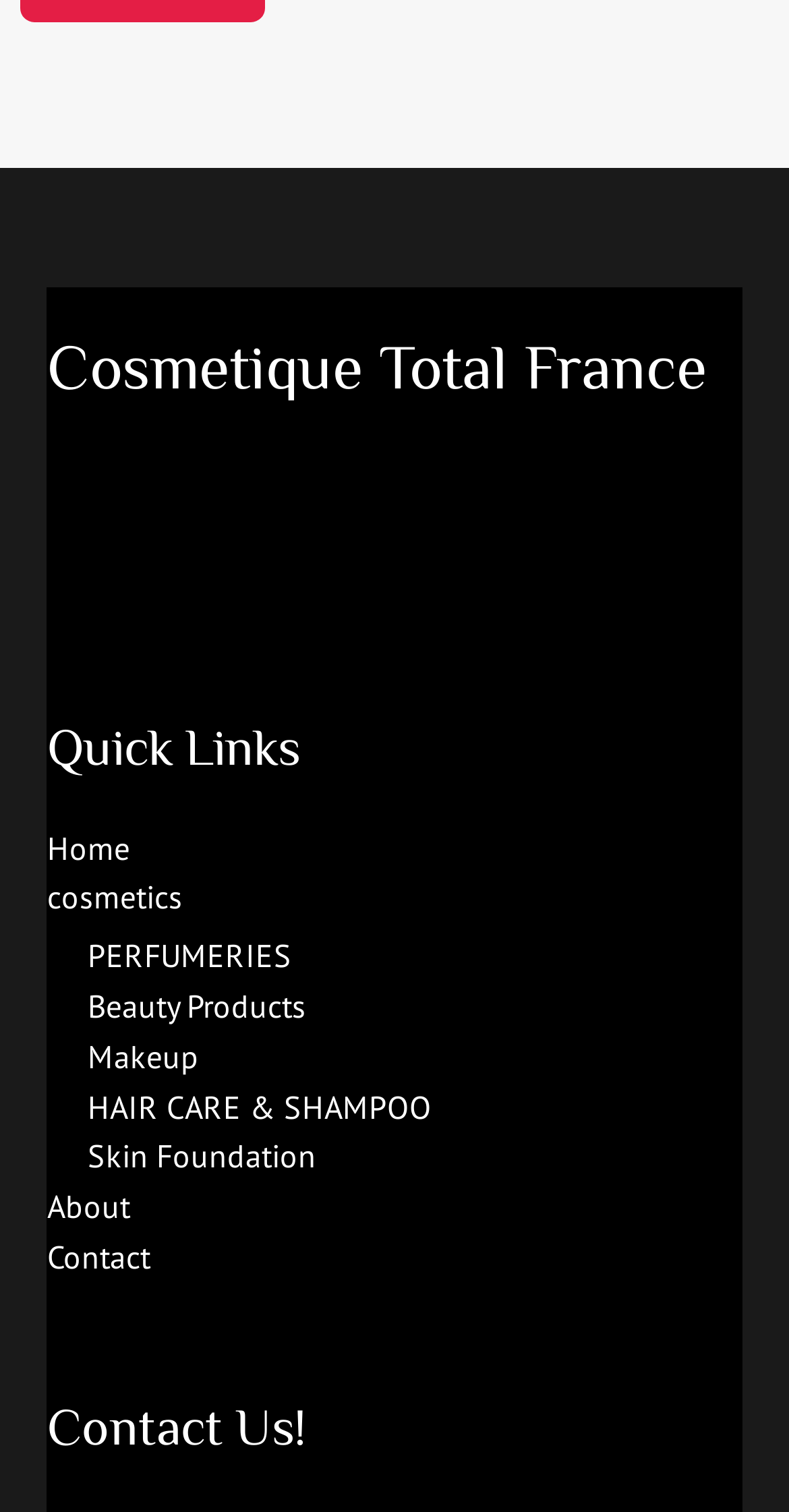Locate the bounding box coordinates of the area to click to fulfill this instruction: "Go to cosmetics". The bounding box should be presented as four float numbers between 0 and 1, in the order [left, top, right, bottom].

[0.06, 0.58, 0.232, 0.607]